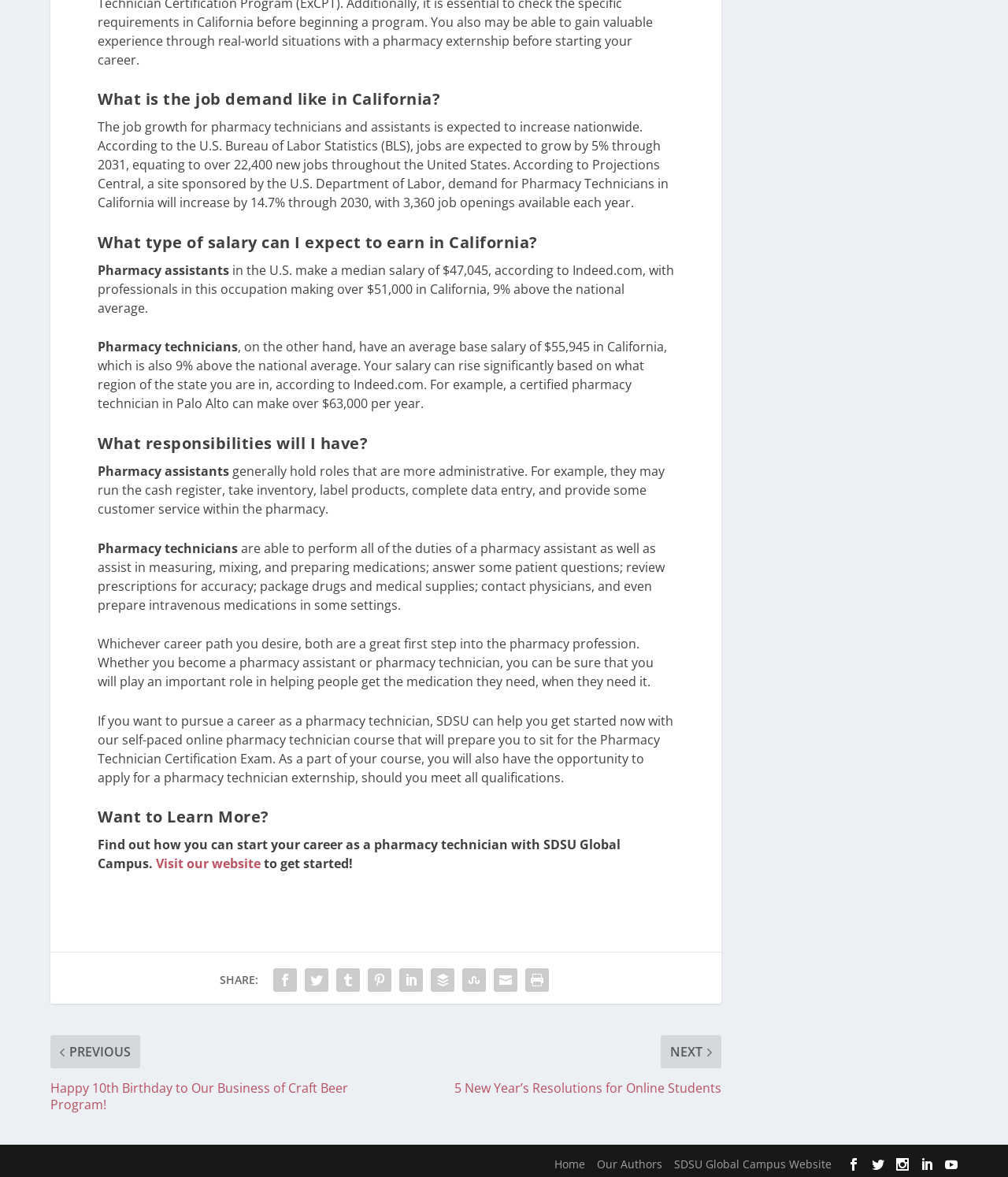Identify the bounding box coordinates of the clickable region to carry out the given instruction: "Click 'SDSU Global Campus Website'".

[0.669, 0.969, 0.825, 0.982]